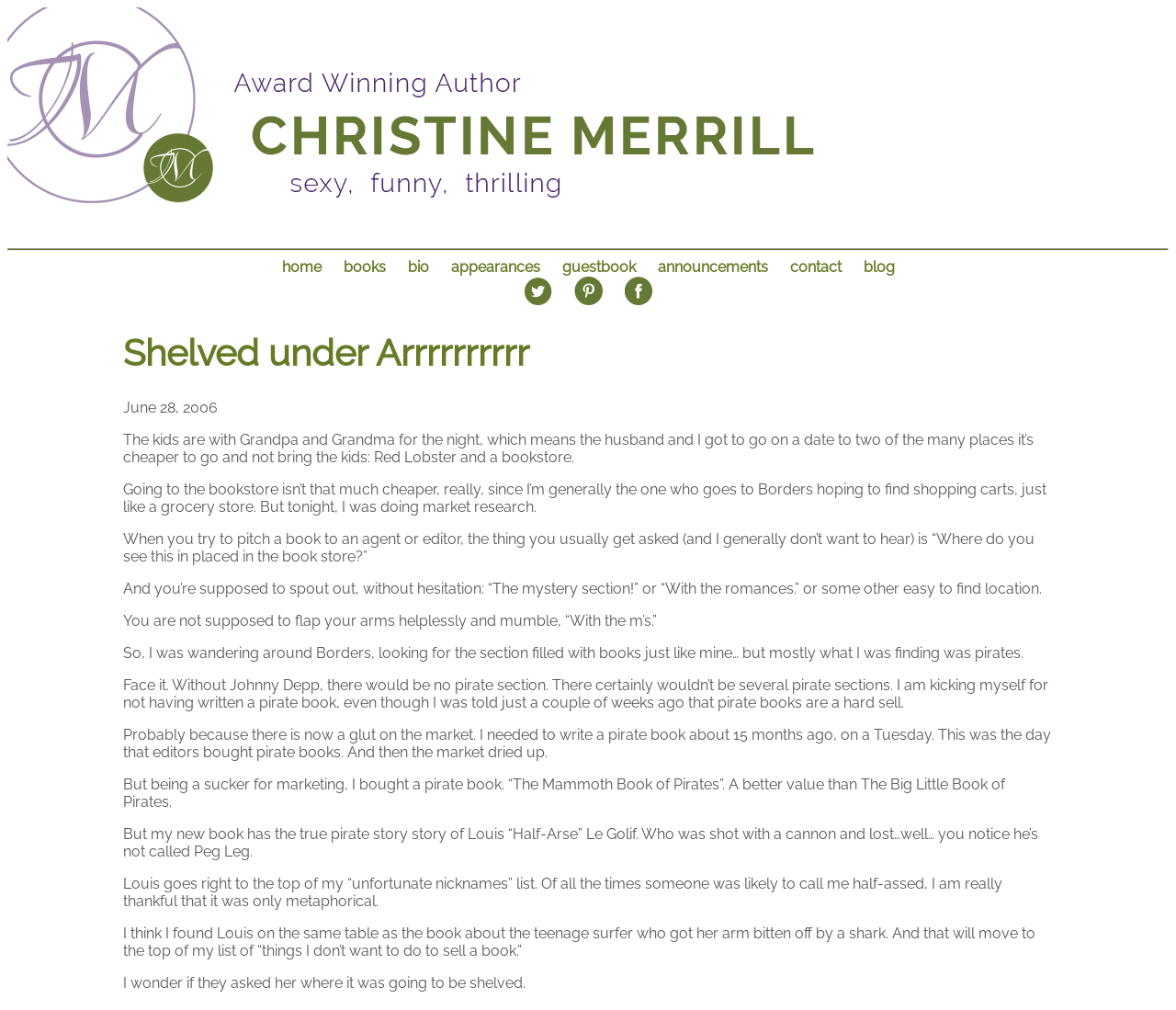Refer to the image and provide an in-depth answer to the question: 
What is the name of the pirate mentioned in the text?

The author mentions a pirate named Louis 'Half-Arse' Le Golif, who was shot with a cannon and lost part of his body.